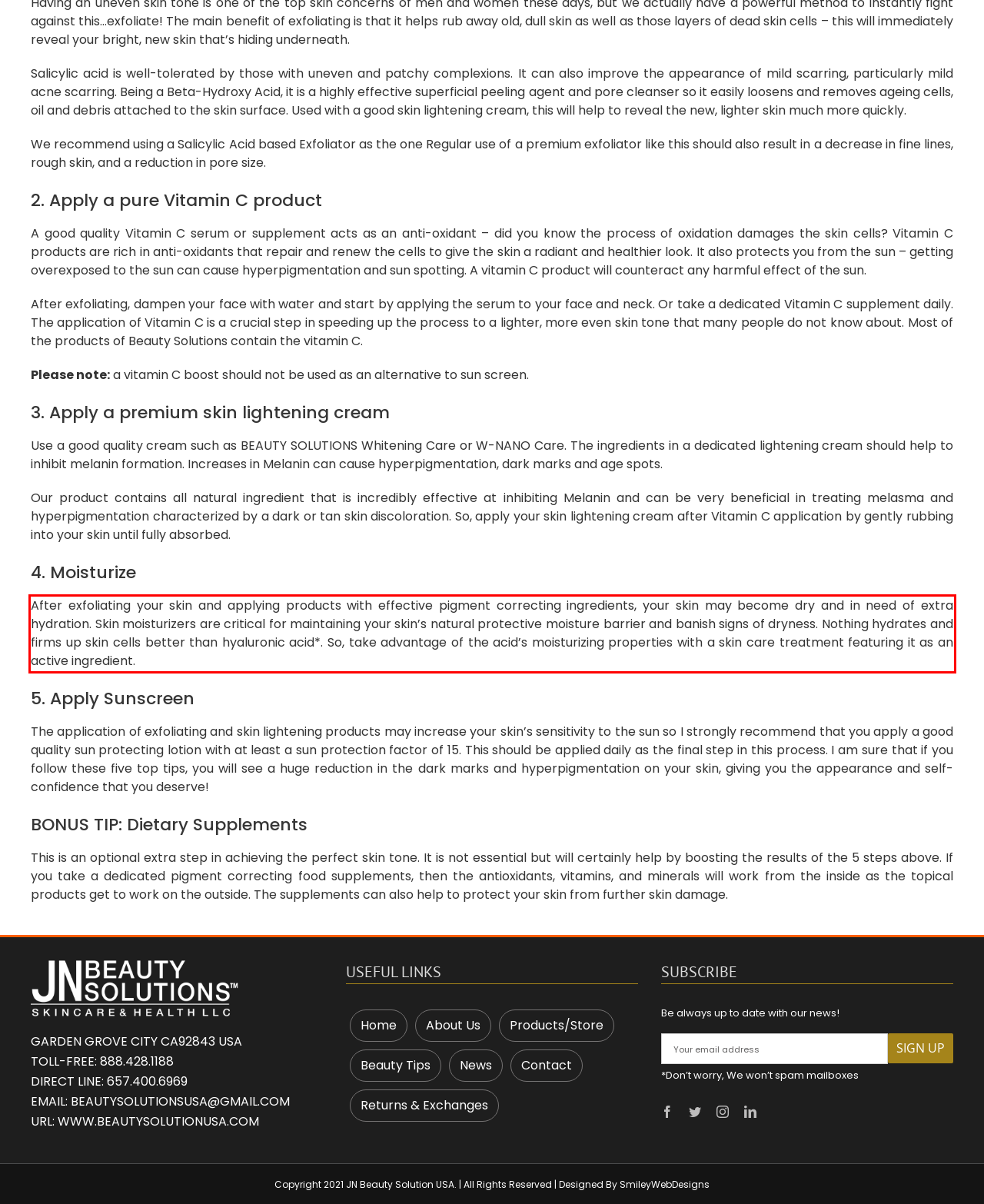Identify the red bounding box in the webpage screenshot and perform OCR to generate the text content enclosed.

After exfoliating your skin and applying products with effective pigment correcting ingredients, your skin may become dry and in need of extra hydration. Skin moisturizers are critical for maintaining your skin’s natural protective moisture barrier and banish signs of dryness. Nothing hydrates and firms up skin cells better than hyaluronic acid*. So, take advantage of the acid’s moisturizing properties with a skin care treatment featuring it as an active ingredient.